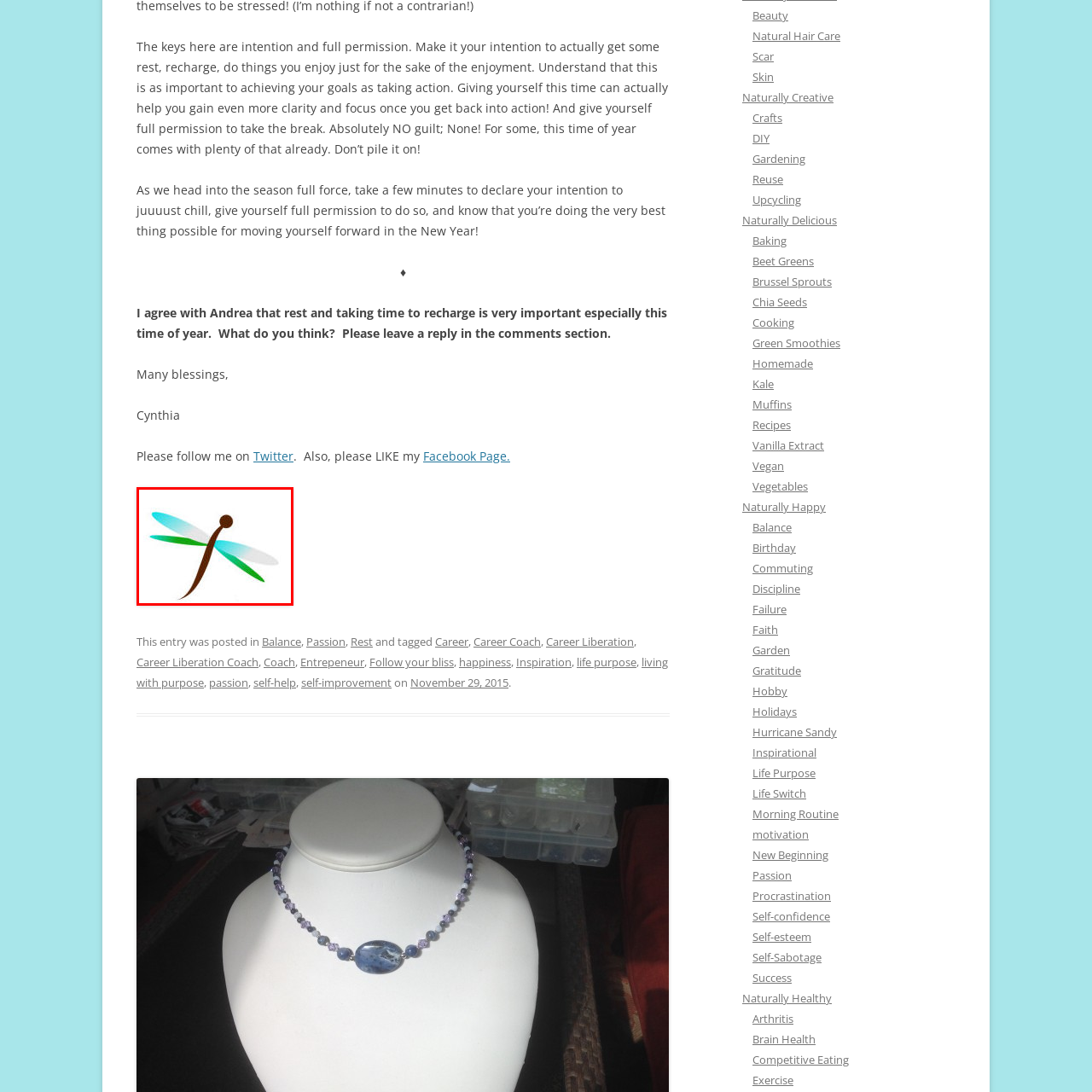Give an in-depth description of the image highlighted with the red boundary.

The image features a stylized representation of a dragonfly, characterized by its elongated body and delicate wings. The dragonfly is shown in a minimalist design, with a brown body and vibrant wings that blend shades of blue and green, creating a serene and natural ambiance. This artistic depiction embodies themes of transformation and resilience, often associated with dragonflies in various cultures. The simplicity of its form contributes to an overall feeling of tranquility and beauty, aligning well with the sentiments expressed in the accompanying text about the importance of rest and enjoying life.